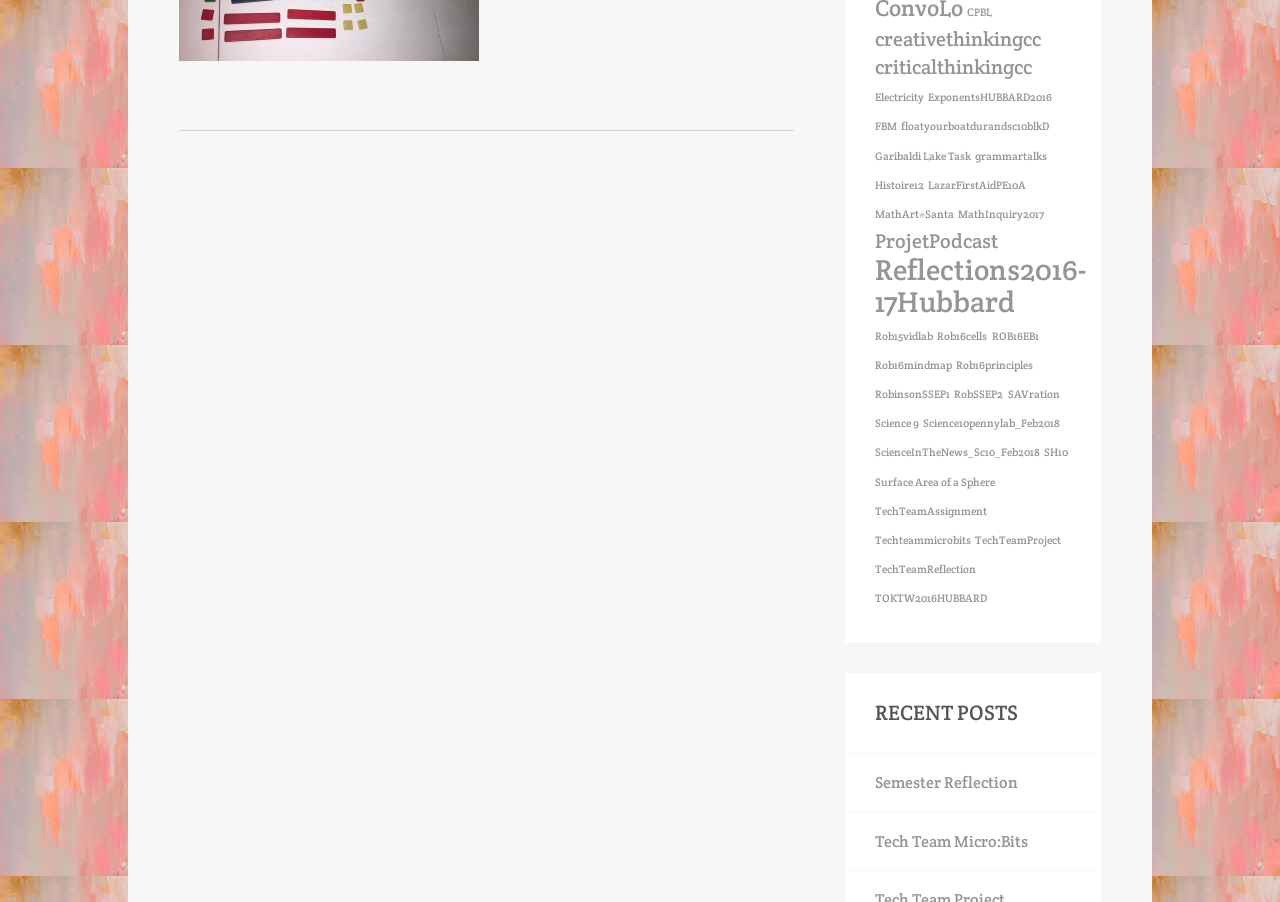Please locate the bounding box coordinates of the element that should be clicked to achieve the given instruction: "read Semester Reflection".

[0.66, 0.836, 0.819, 0.9]